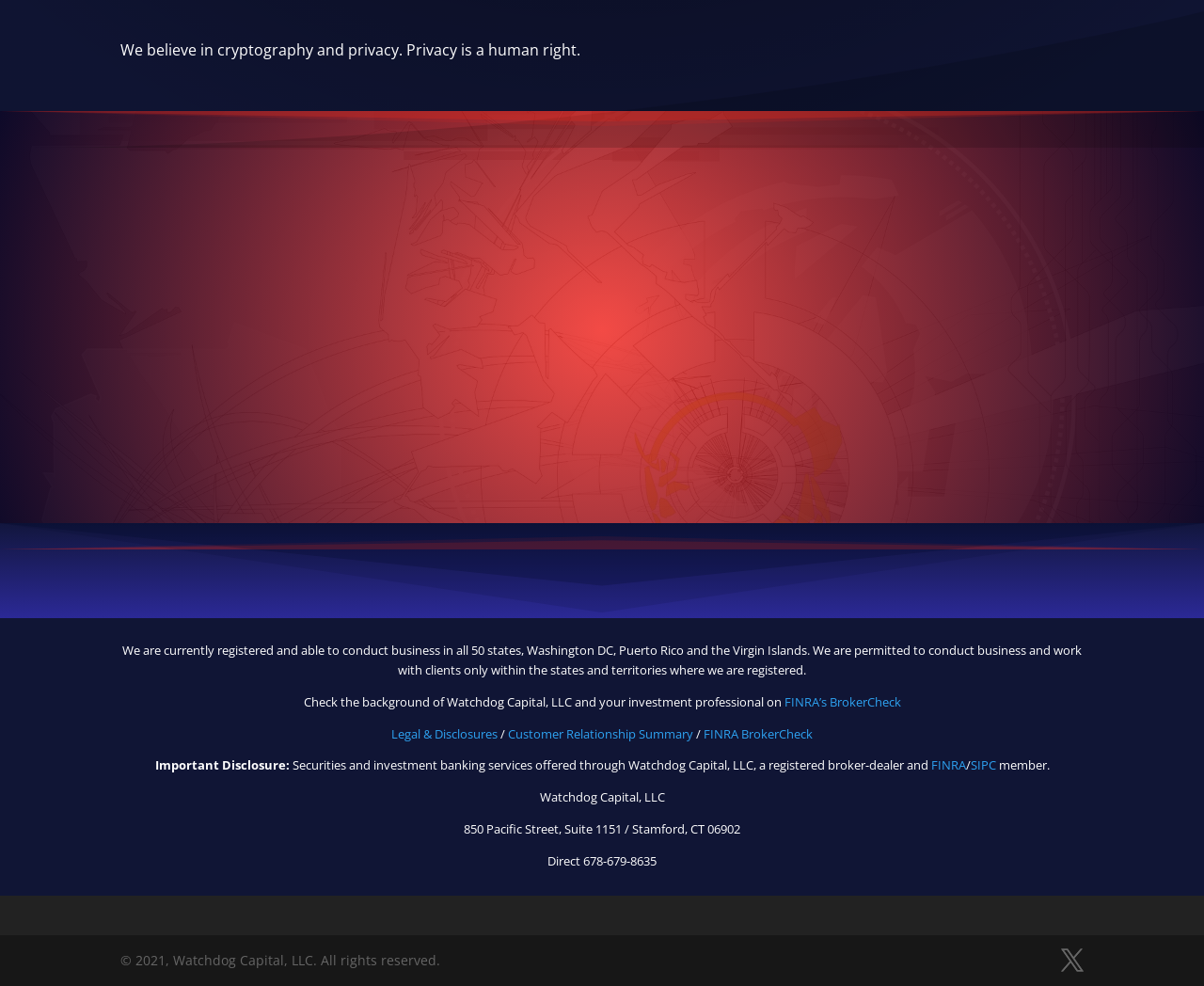What is the phone number of Watchdog Capital, LLC?
Based on the visual content, answer with a single word or a brief phrase.

678-679-8635